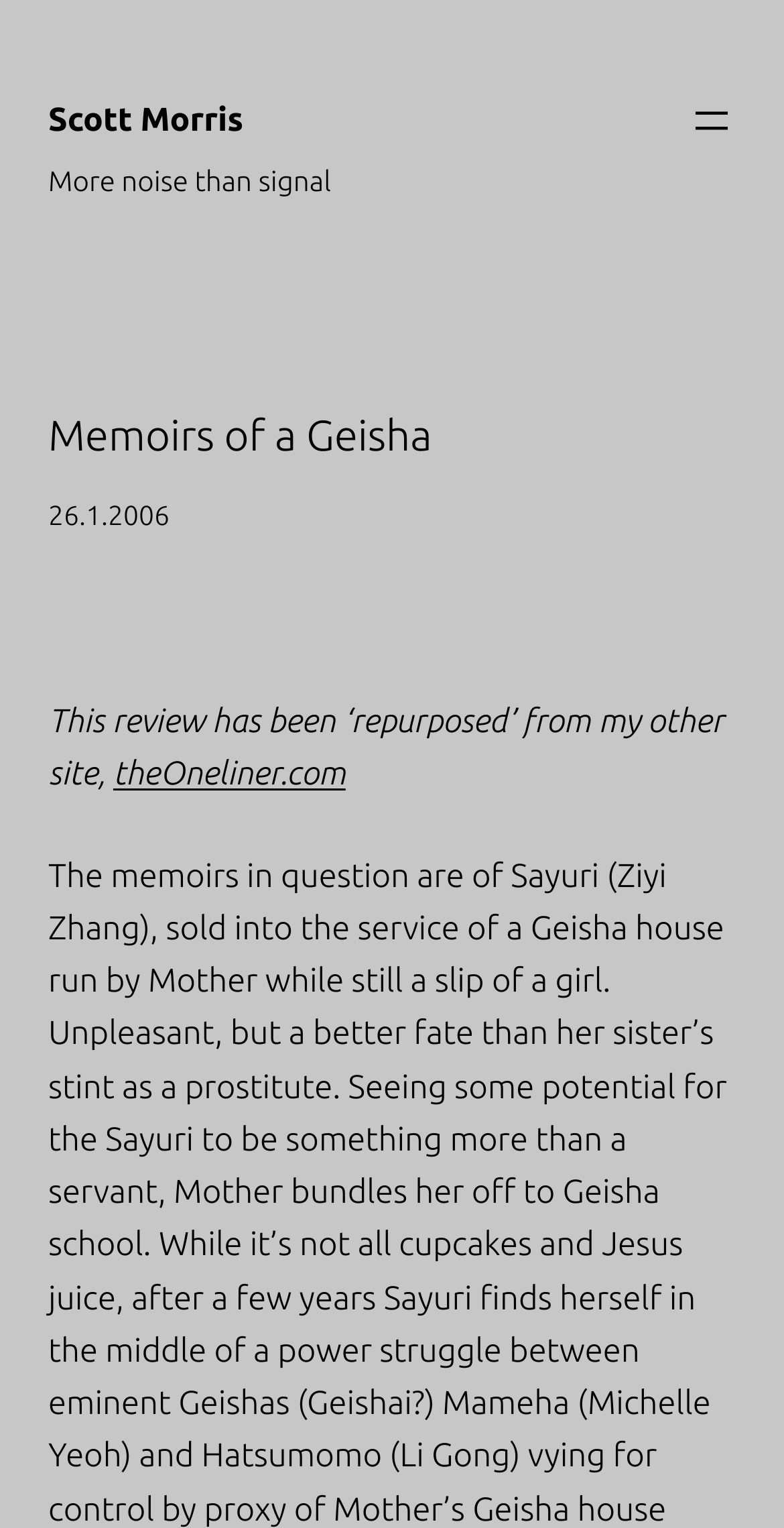Generate a thorough description of the webpage.

The webpage is about a book review of "Memoirs of a Geisha" by Scott Morris. At the top left, there is a heading with the author's name, "Scott Morris", which is also a link. Next to it, on the top right, is a button to open a menu. Below the author's name, there is a tagline or subtitle "More noise than signal". 

The main title of the review, "Memoirs of a Geisha", is located in the middle top section of the page. Below the title, there is a timestamp indicating when the review was published, "26.1.2006". 

The main content of the review starts below the timestamp, where the author explains that this review has been repurposed from another site, theOneliner.com, which is a link. The review text continues from there, but its content is not specified.